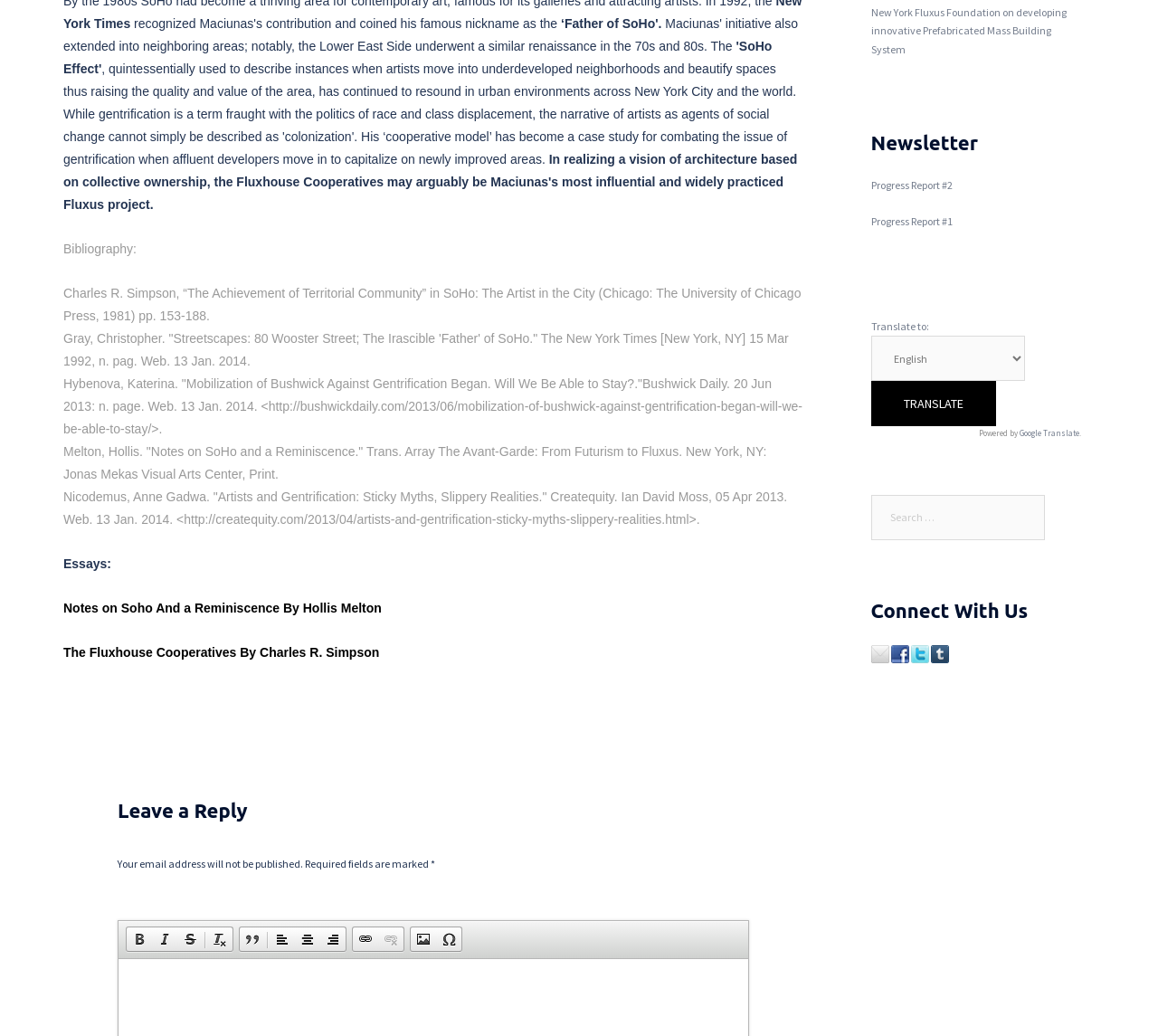What is the title of the bibliography section?
Give a detailed and exhaustive answer to the question.

The title of the bibliography section is 'Bibliography:' which is a static text element located at the top of the webpage, indicating that the section below lists references or sources.